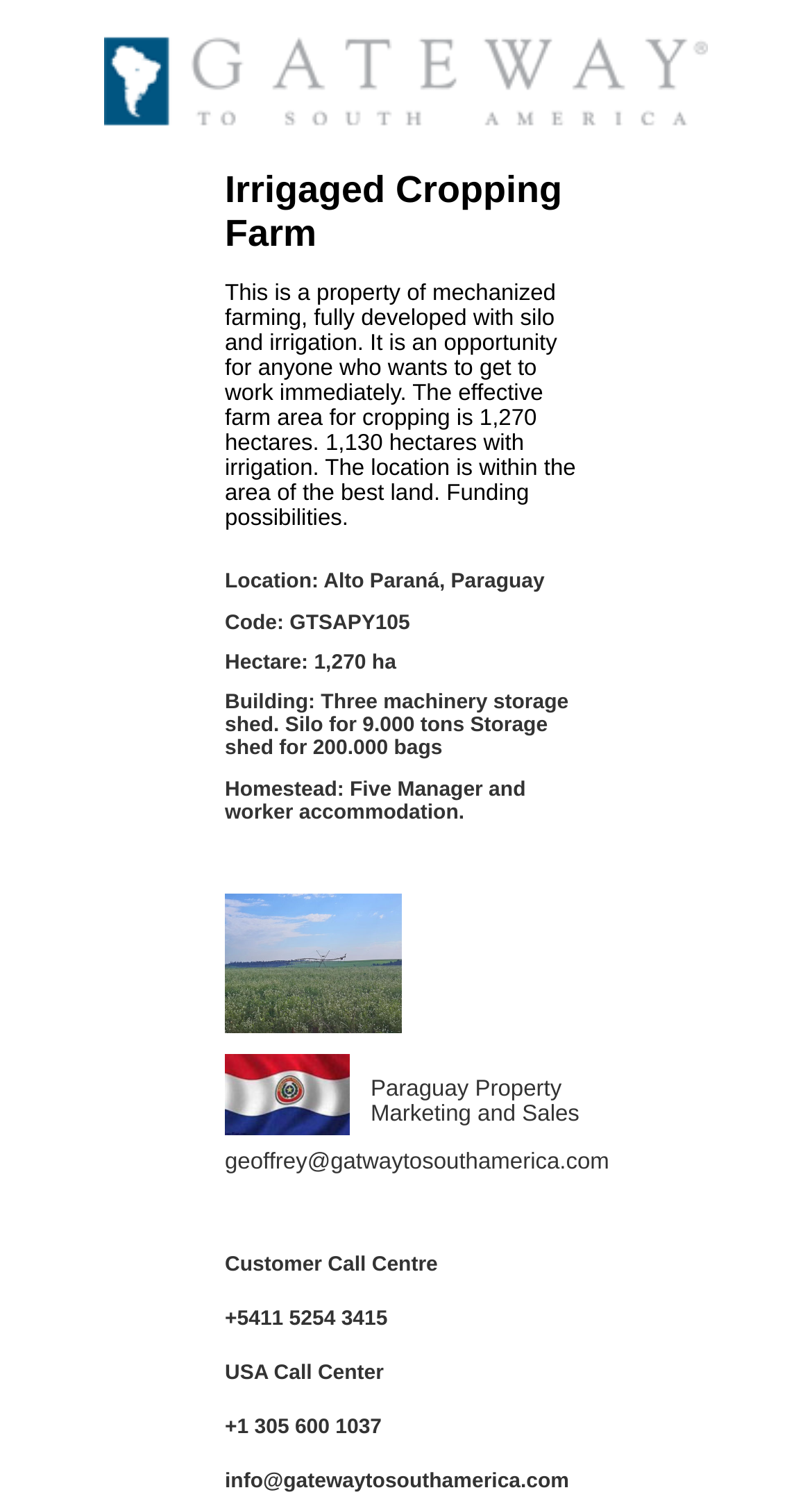Kindly respond to the following question with a single word or a brief phrase: 
What is the phone number for the USA Call Center?

+1 305 600 1037